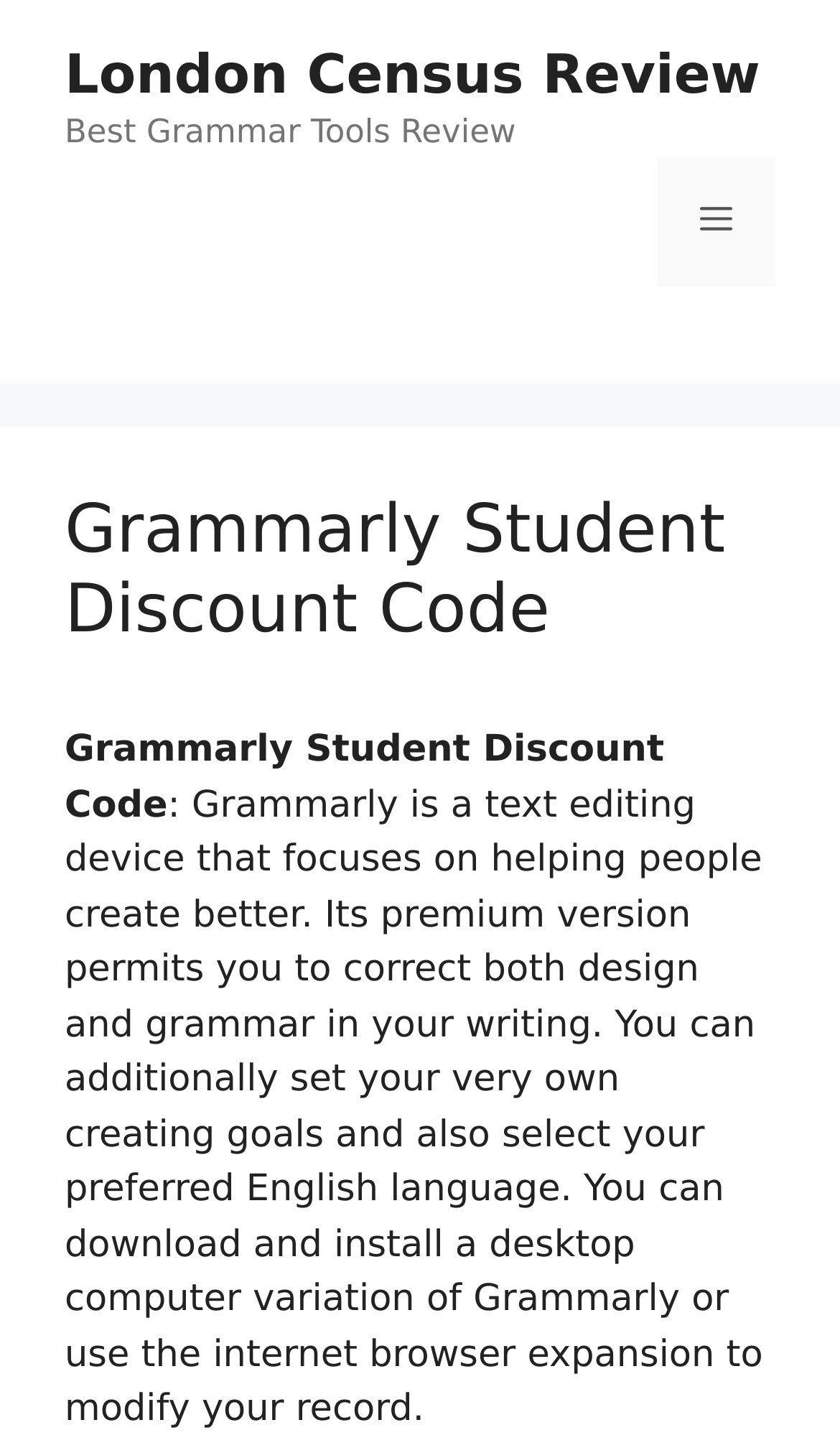Determine the main headline from the webpage and extract its text.

Grammarly Student Discount Code